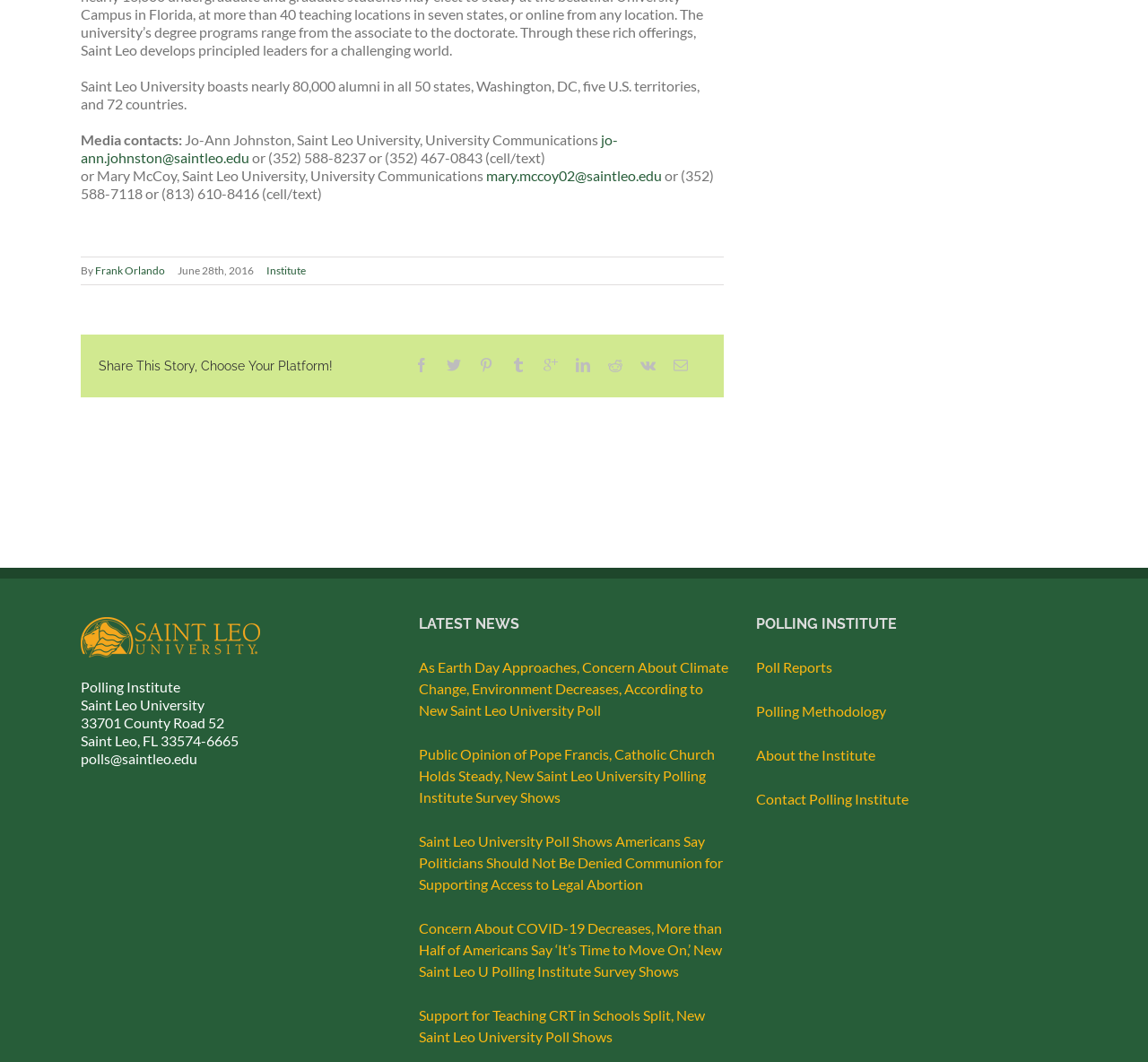Could you specify the bounding box coordinates for the clickable section to complete the following instruction: "View the latest news"?

[0.365, 0.581, 0.635, 0.595]